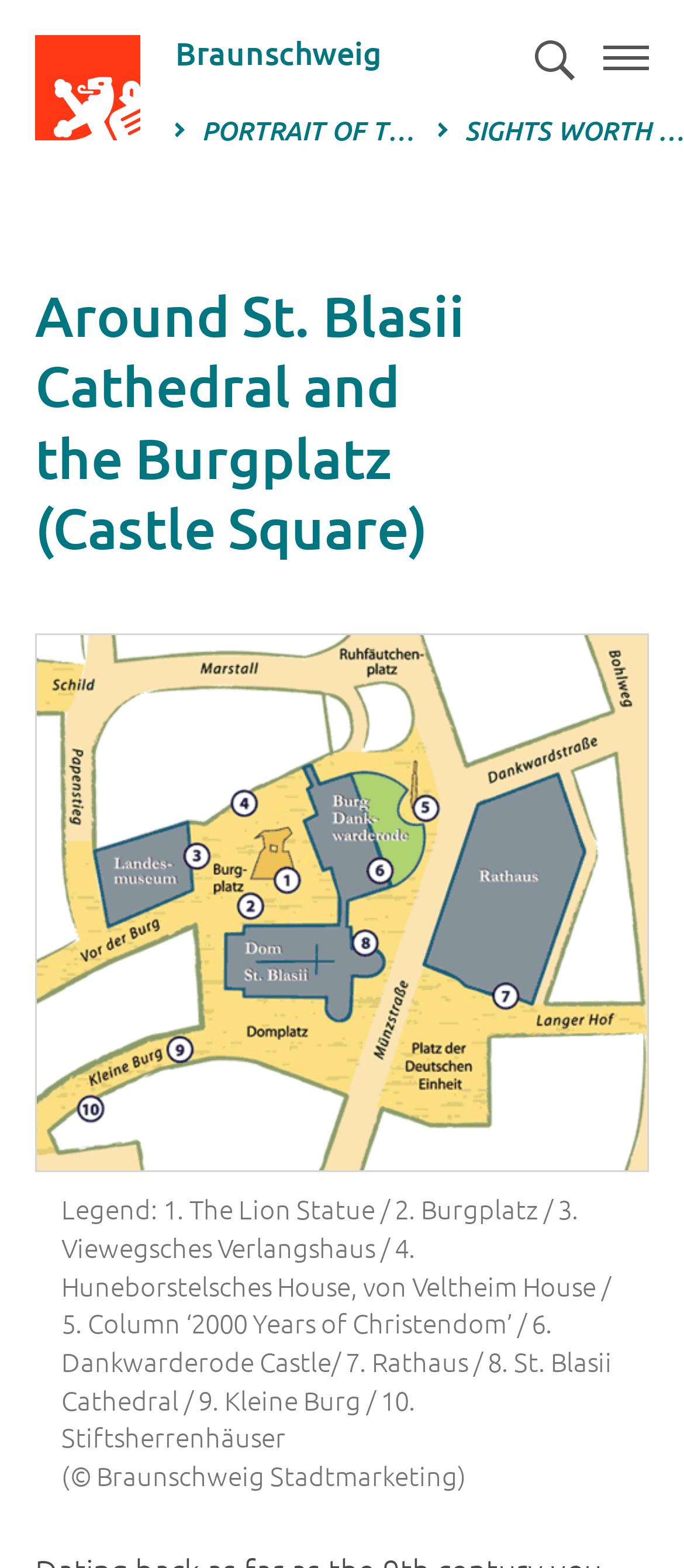What is the text of the webpage's headline?

Around St. Blasii Cathedral and the Burgplatz (Castle Square)